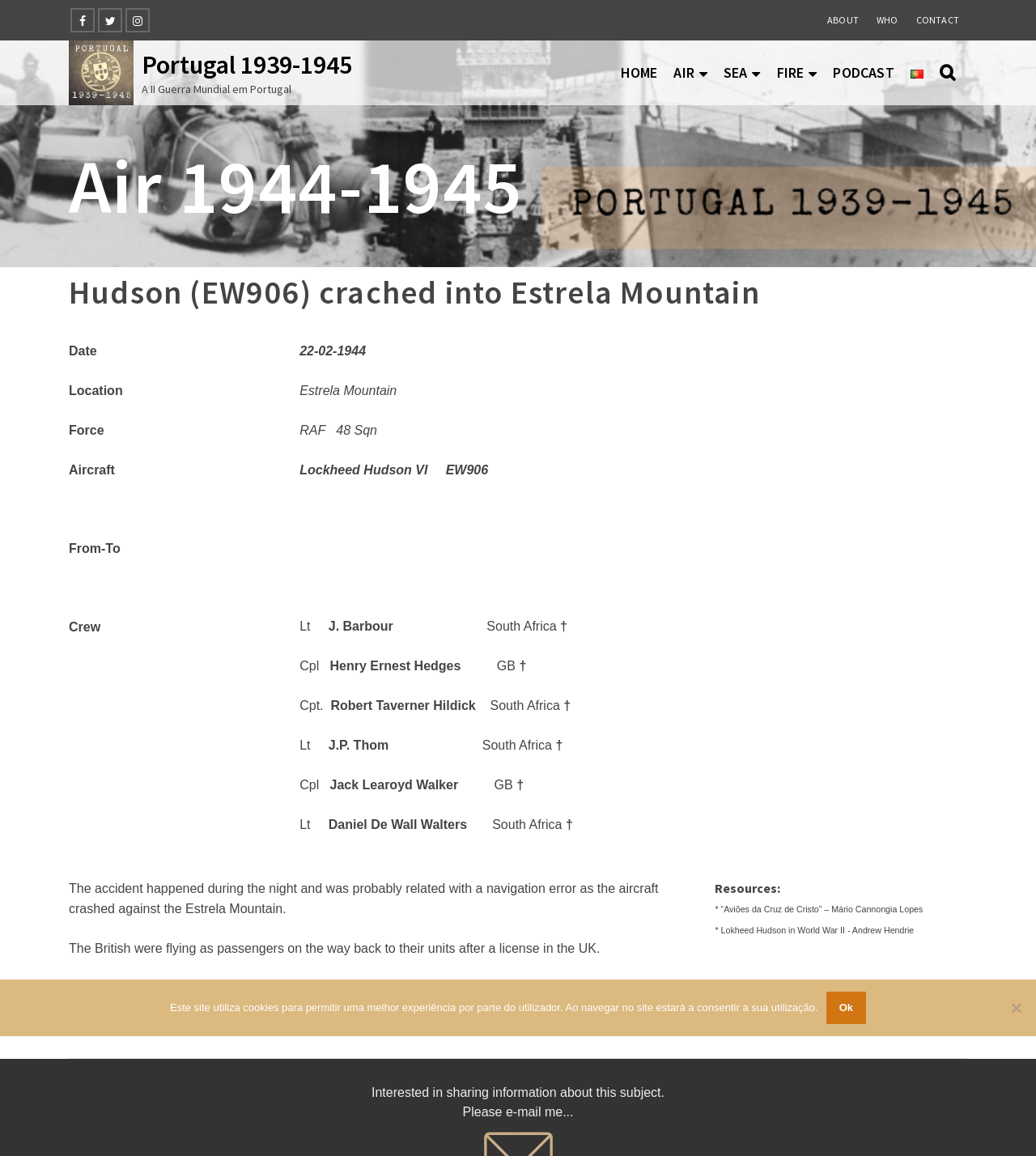Determine the bounding box coordinates of the clickable region to follow the instruction: "Search for something".

[0.899, 0.047, 0.934, 0.079]